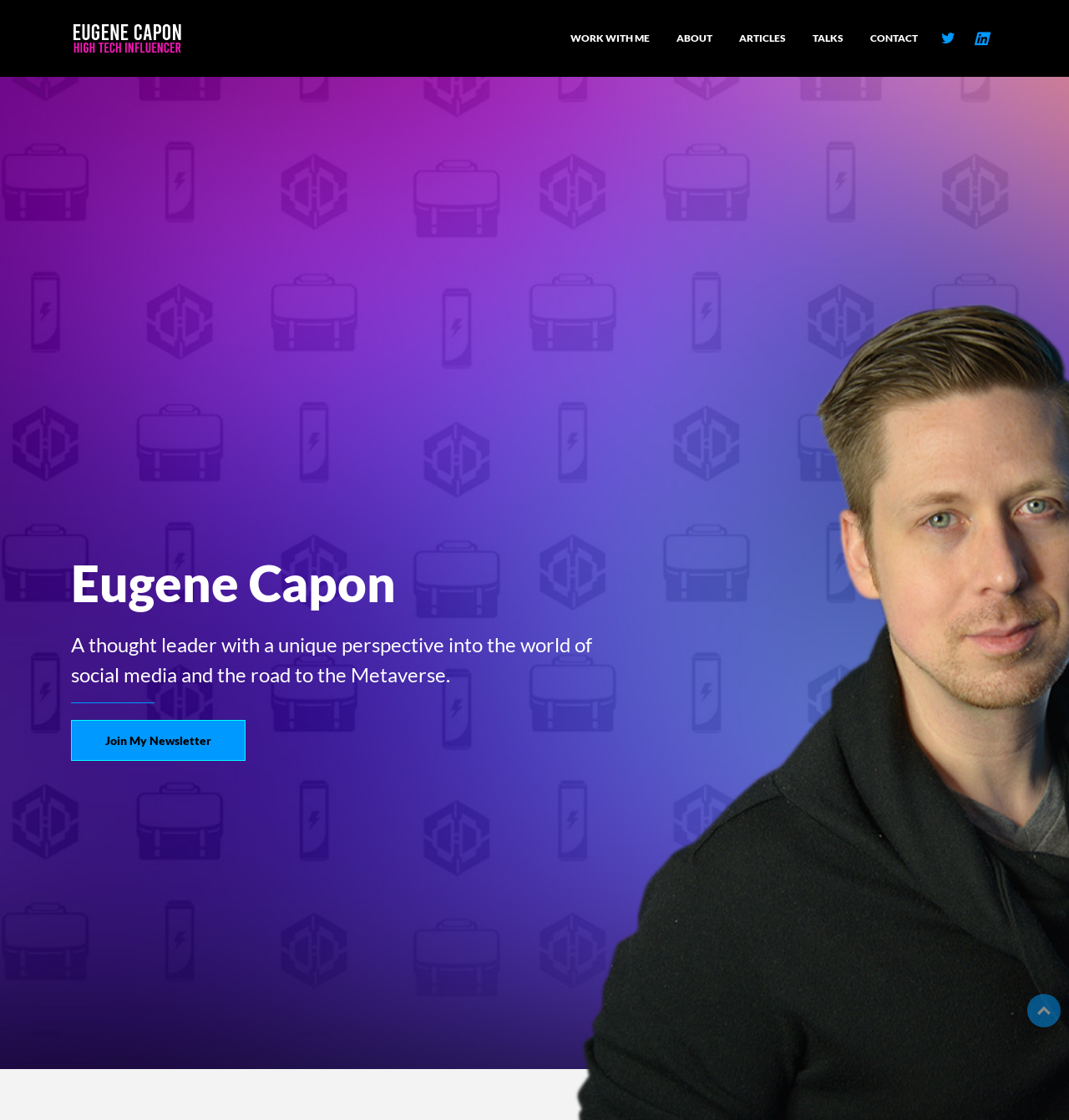Analyze the image and provide a detailed answer to the question: How many navigation links are available?

The navigation links can be found at the top of the page, represented by the link elements with the text 'WORK WITH ME', 'ABOUT', 'ARTICLES', 'TALKS', and 'CONTACT'. There are five of them.